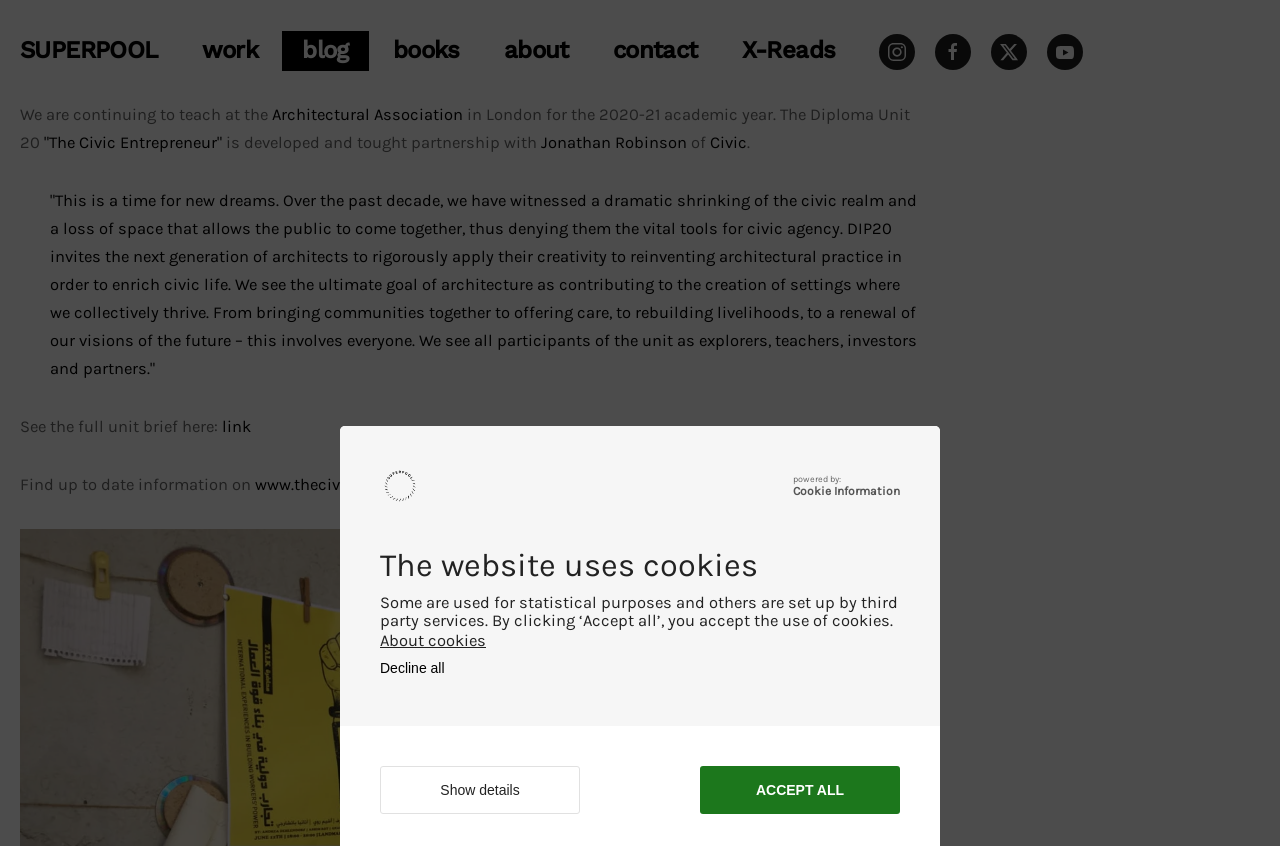What is the goal of the architectural practice? From the image, respond with a single word or brief phrase.

to enrich civic life